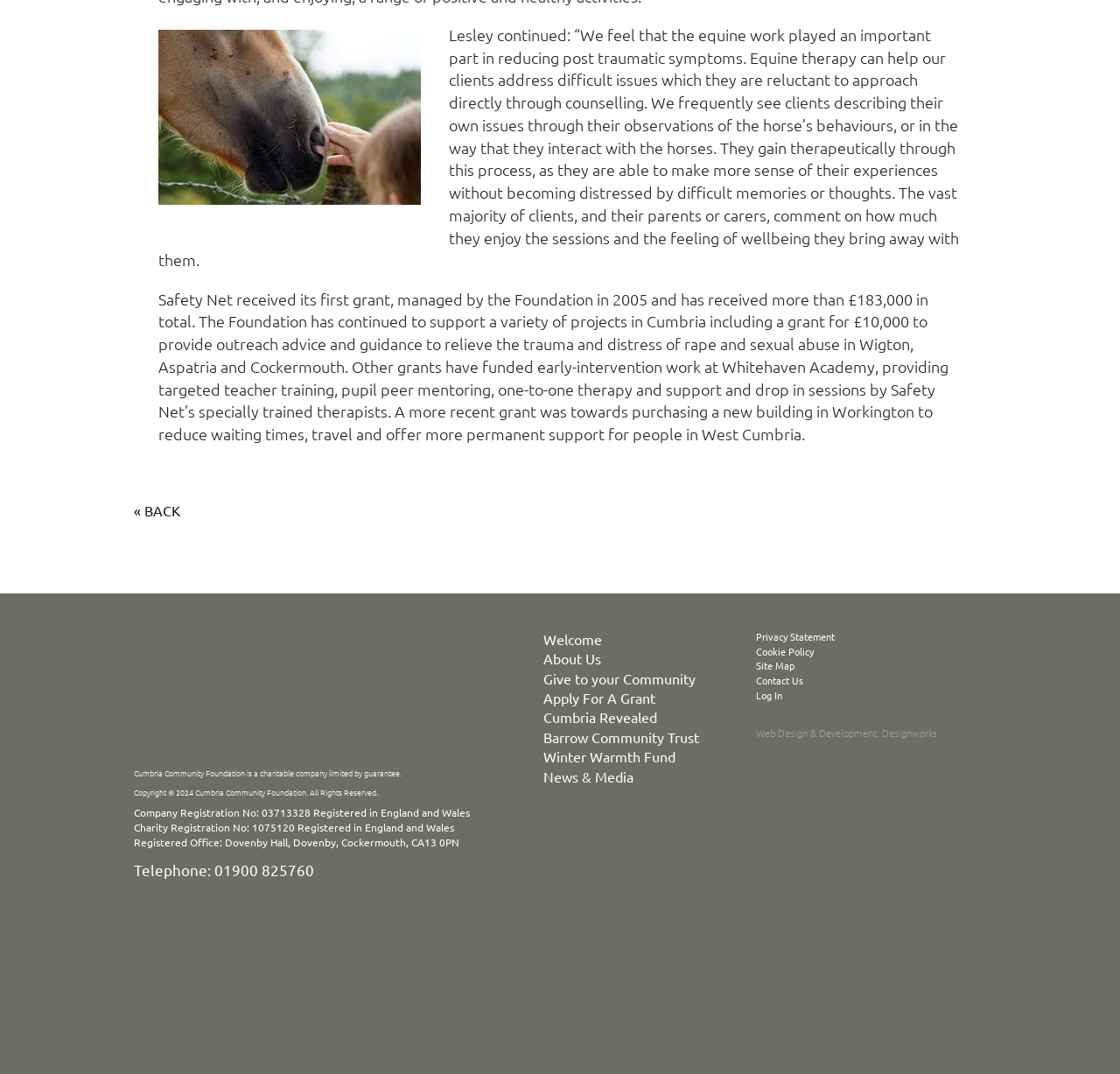What is the organization's charity registration number?
Answer the question in as much detail as possible.

I found this information by looking at the bottom of the webpage, where the organization's details are listed. Specifically, I found the charity registration number in the text 'Charity Registration No: 1075120 Registered in England and Wales'.